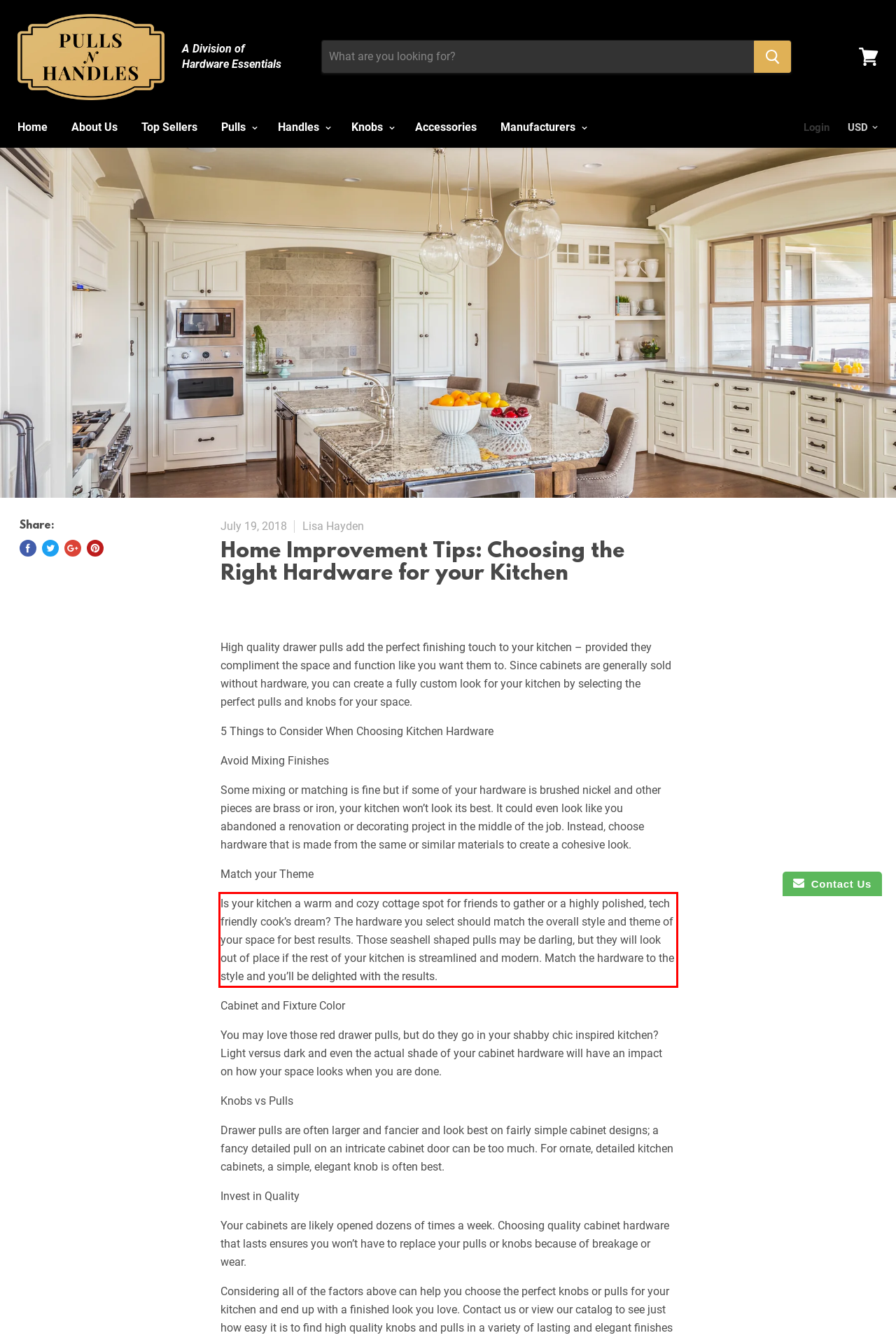Using the provided screenshot of a webpage, recognize and generate the text found within the red rectangle bounding box.

Is your kitchen a warm and cozy cottage spot for friends to gather or a highly polished, tech friendly cook’s dream? The hardware you select should match the overall style and theme of your space for best results. Those seashell shaped pulls may be darling, but they will look out of place if the rest of your kitchen is streamlined and modern. Match the hardware to the style and you’ll be delighted with the results.